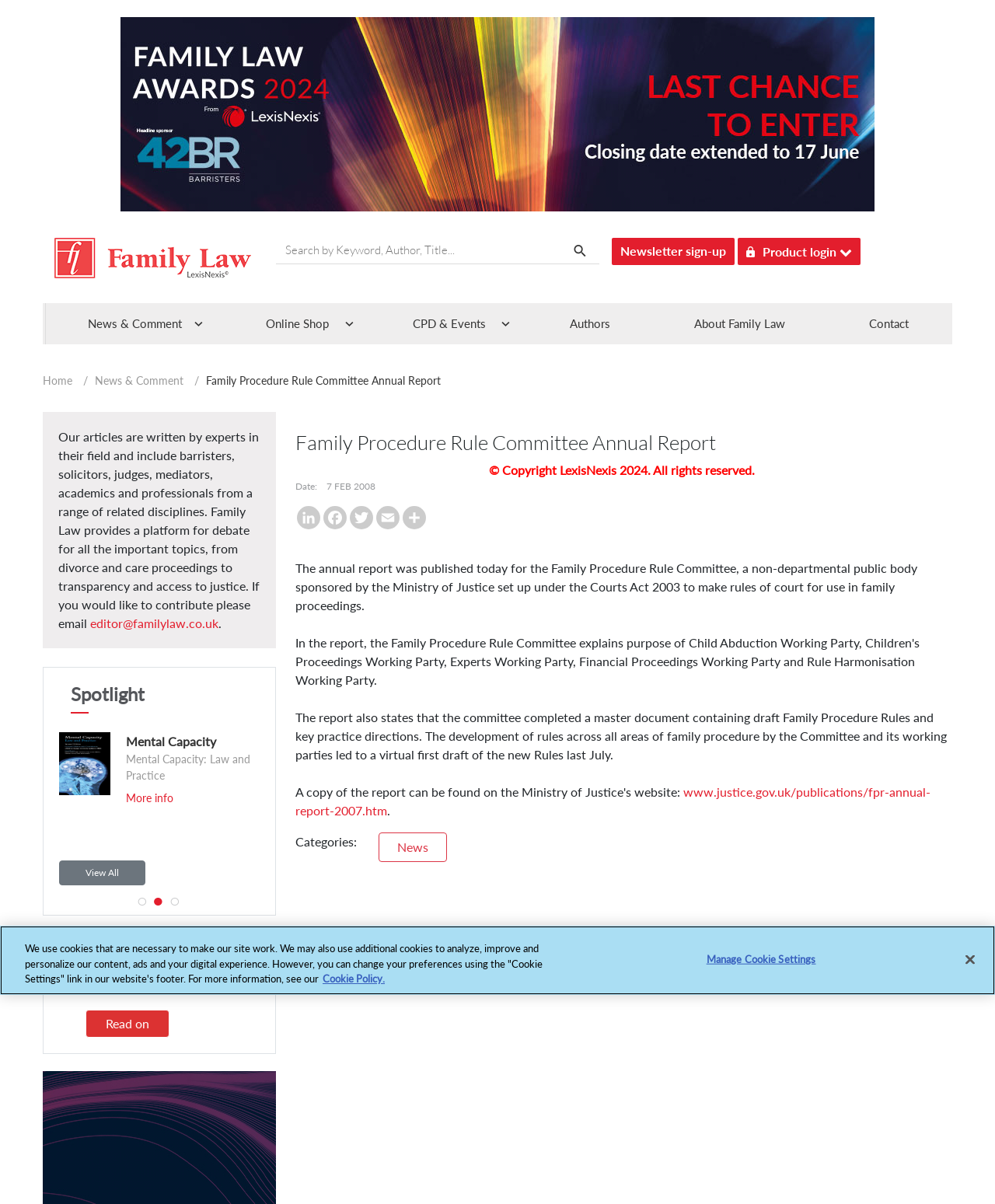Please indicate the bounding box coordinates of the element's region to be clicked to achieve the instruction: "Sign up for the newsletter". Provide the coordinates as four float numbers between 0 and 1, i.e., [left, top, right, bottom].

[0.615, 0.198, 0.738, 0.22]